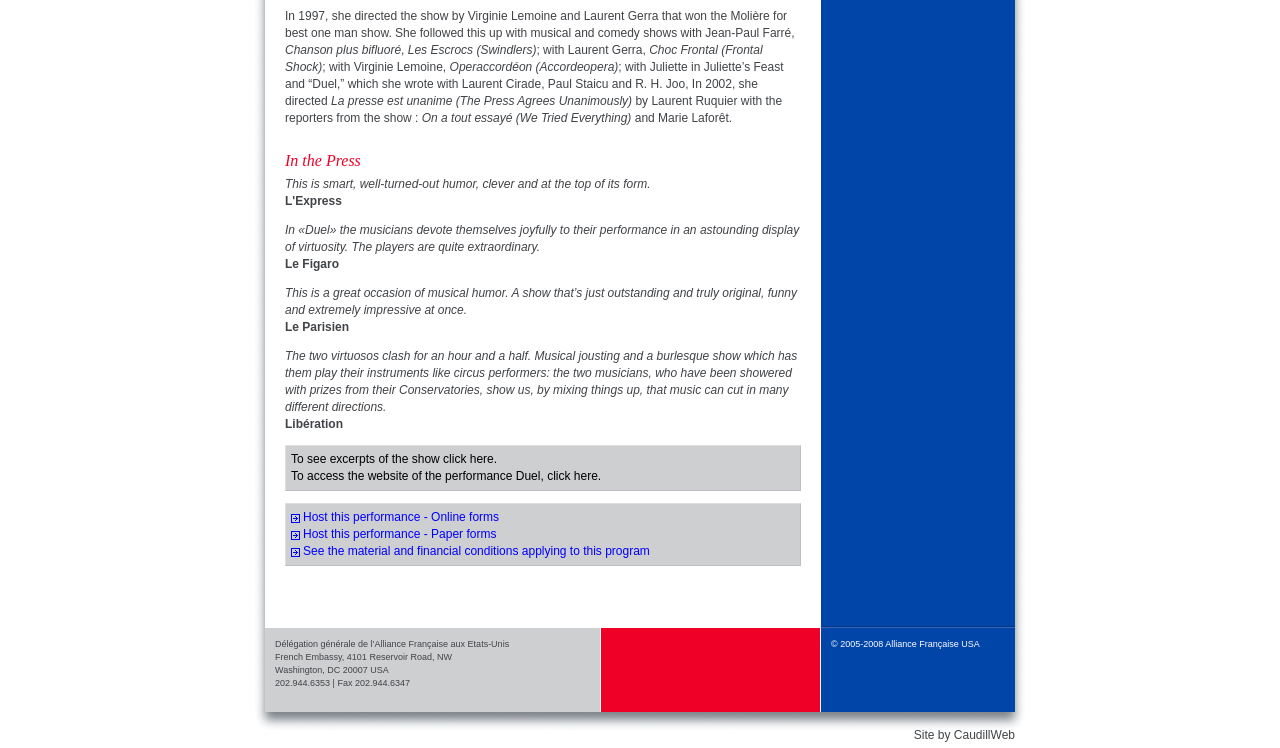Please answer the following question using a single word or phrase: What is the name of the show directed by Virginie Lemoine and Laurent Gerra?

Chanson plus bifluoré